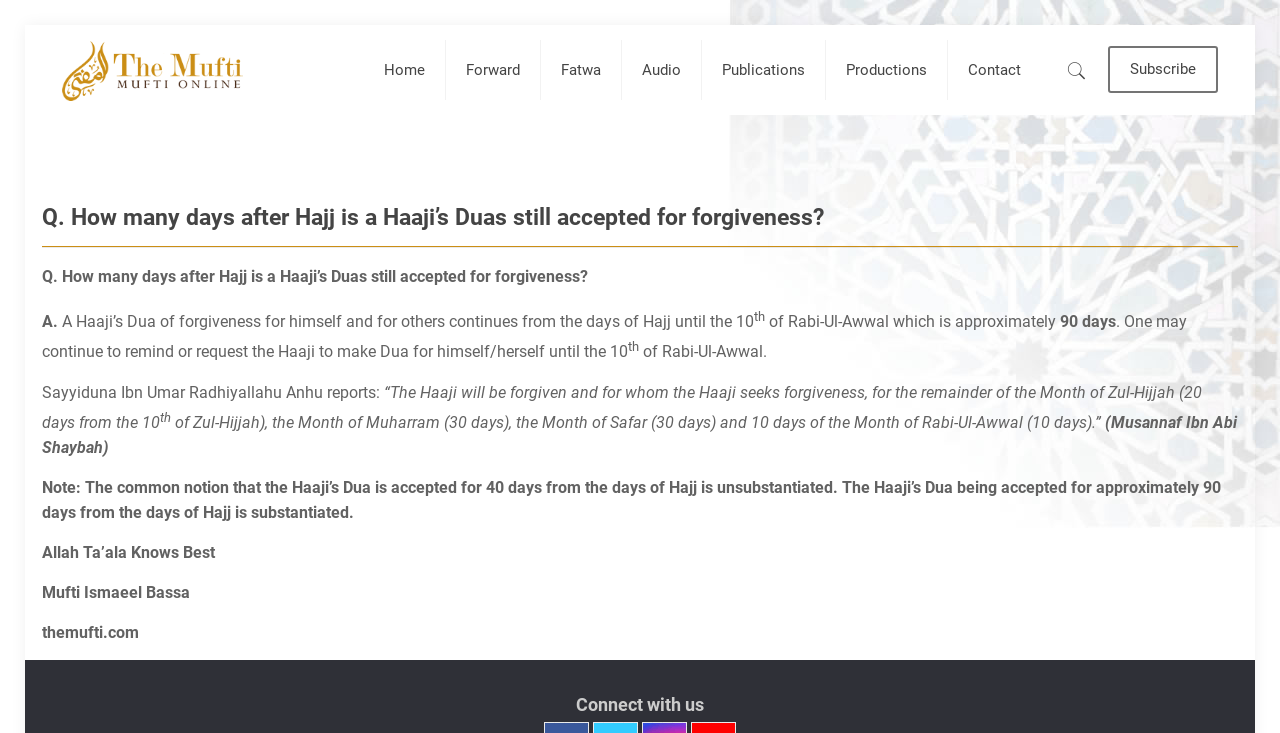How many days is a Haaji’s Dua accepted for forgiveness?
Using the visual information, reply with a single word or short phrase.

90 days